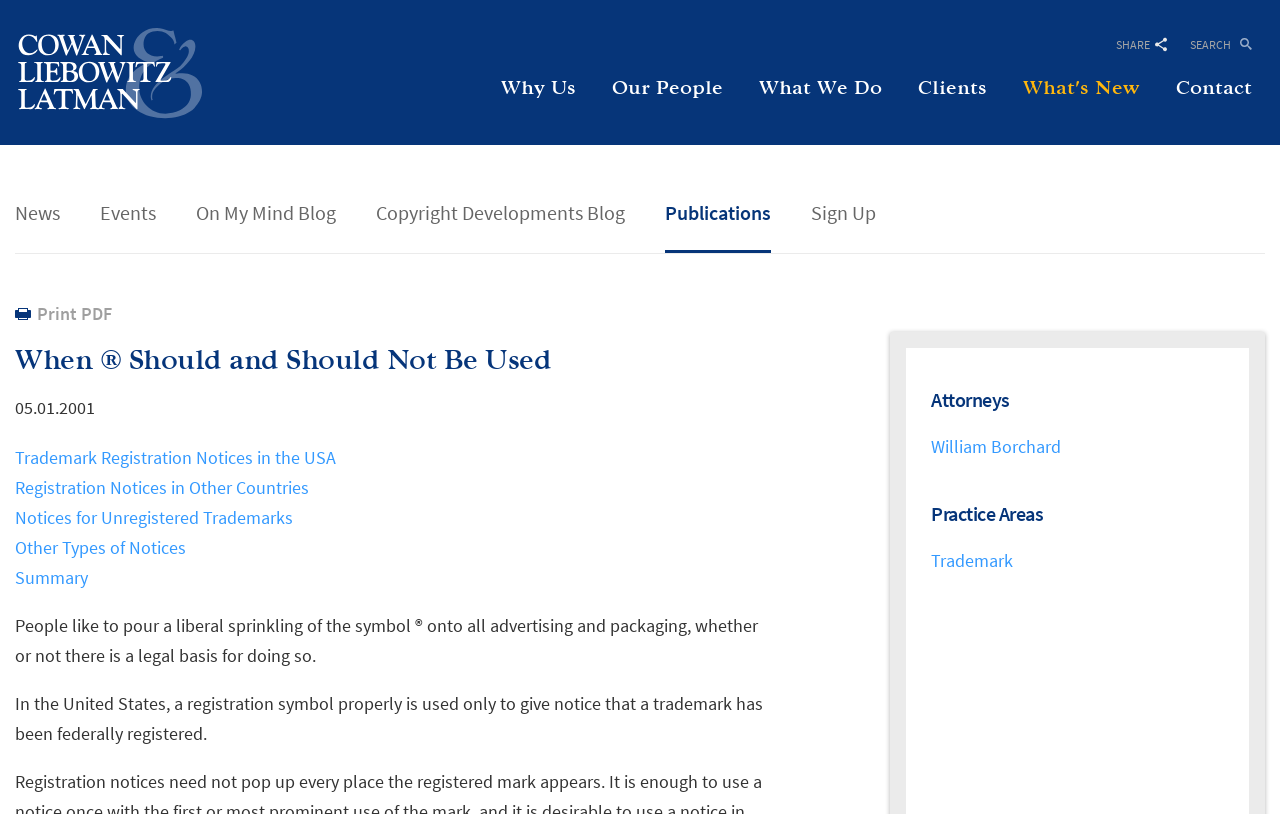What is the topic of the article?
Provide a detailed and well-explained answer to the question.

Based on the content of the webpage, specifically the heading 'When ® Should and Should Not Be Used' and the links 'Trademark Registration Notices in the USA', 'Registration Notices in Other Countries', etc., it can be inferred that the topic of the article is related to trademark registration.